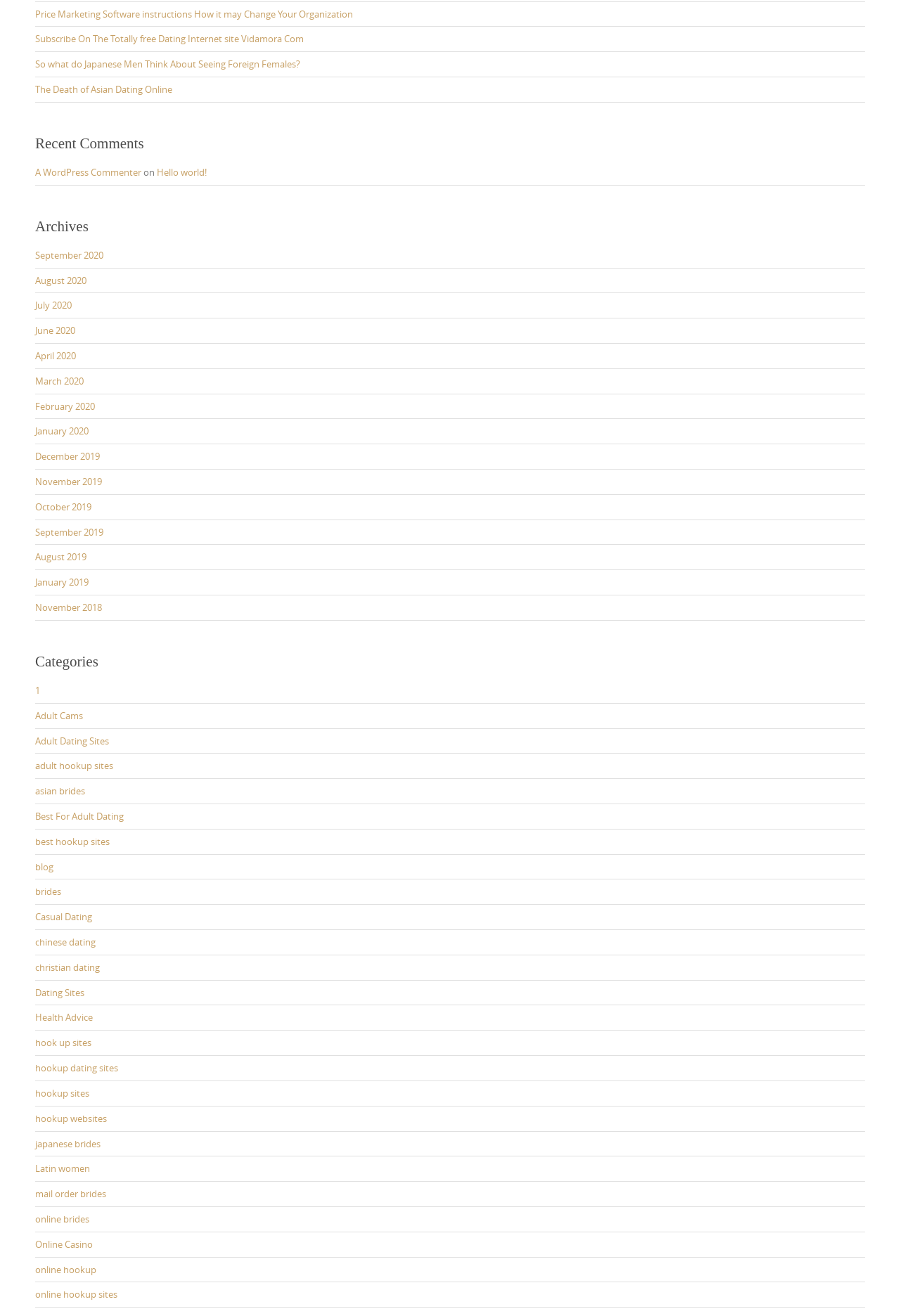Identify the bounding box for the UI element that is described as follows: "hookup dating sites".

[0.039, 0.807, 0.131, 0.816]